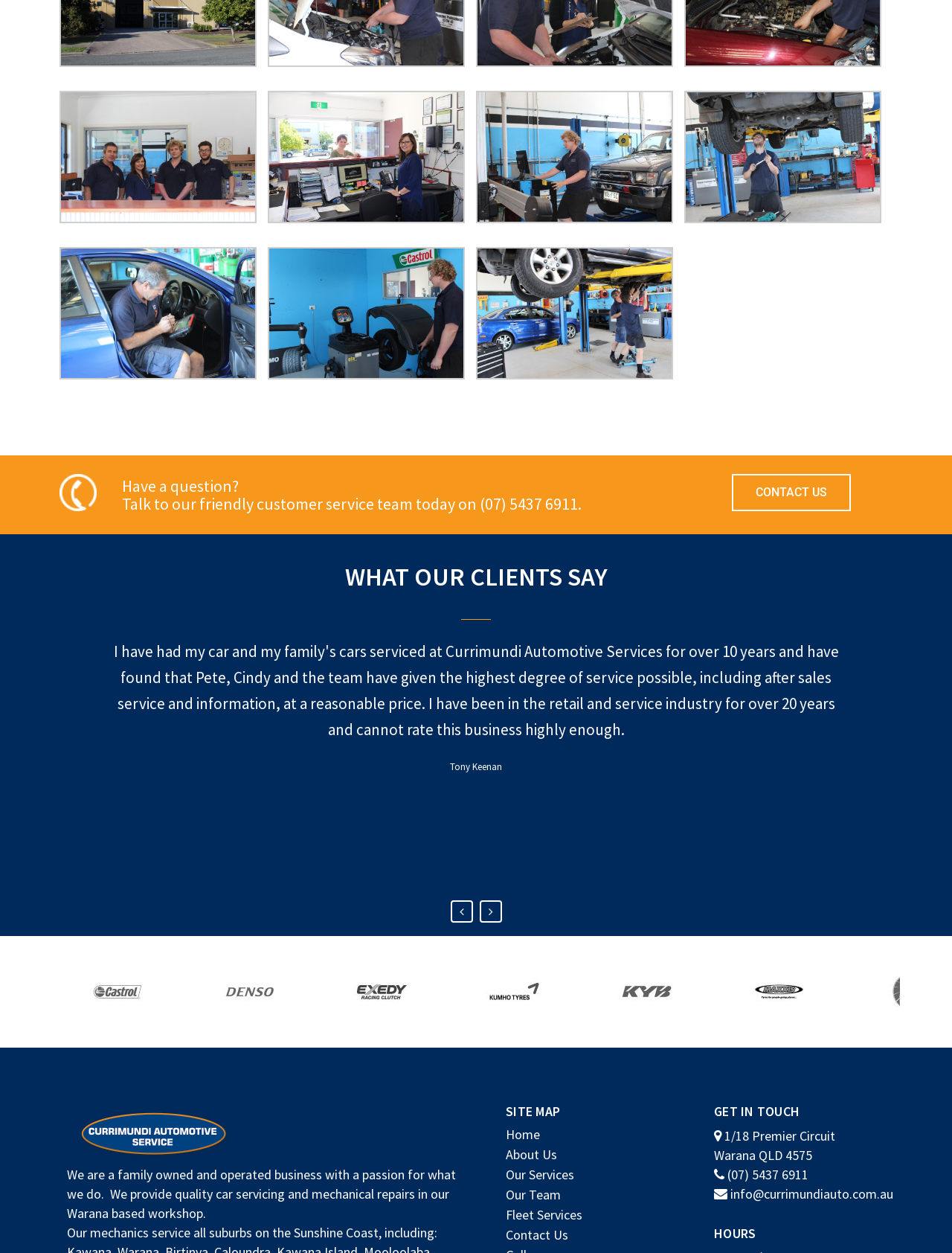Locate the bounding box coordinates of the UI element described by: "Fleet Services". Provide the coordinates as four float numbers between 0 and 1, formatted as [left, top, right, bottom].

[0.531, 0.963, 0.723, 0.976]